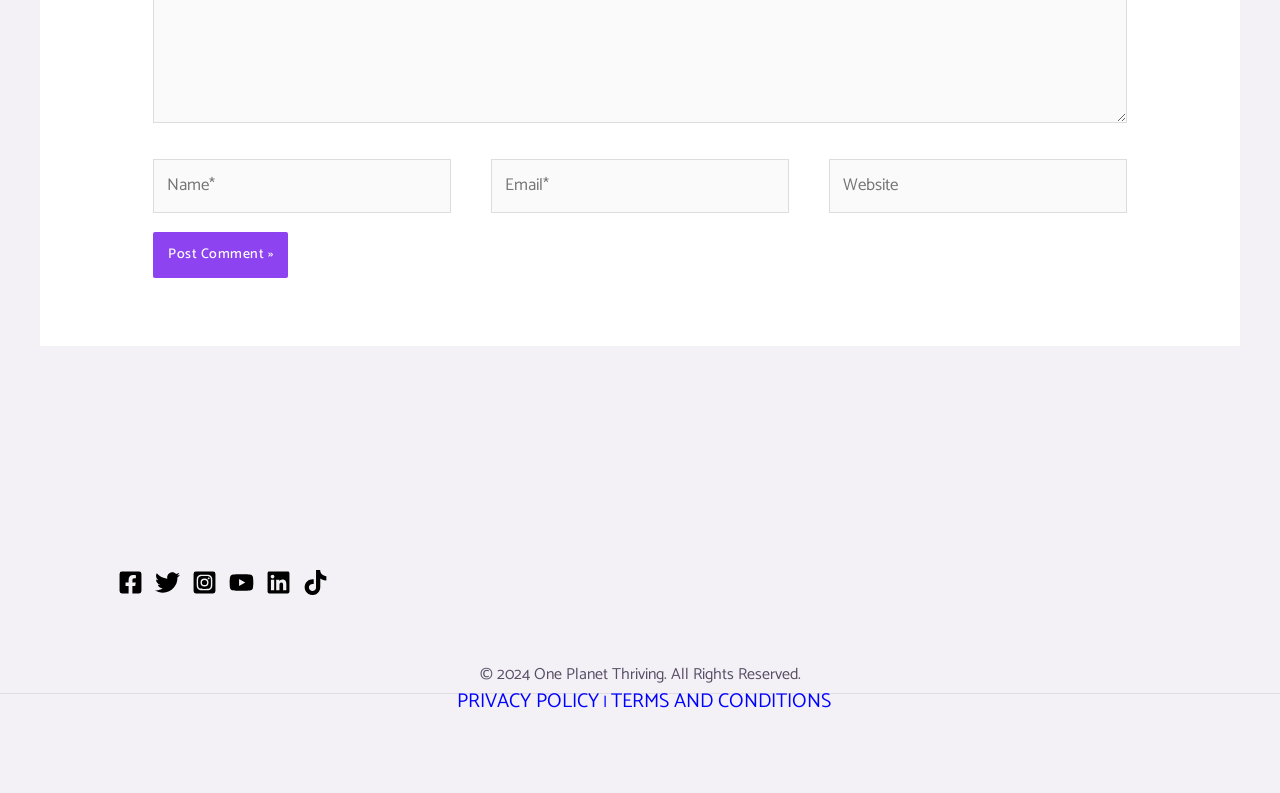What are the two links in the footer?
Please respond to the question with a detailed and informative answer.

The footer section has two links, one labeled 'PRIVACY POLICY' and the other labeled 'TERMS AND CONDITIONS', separated by a vertical bar.